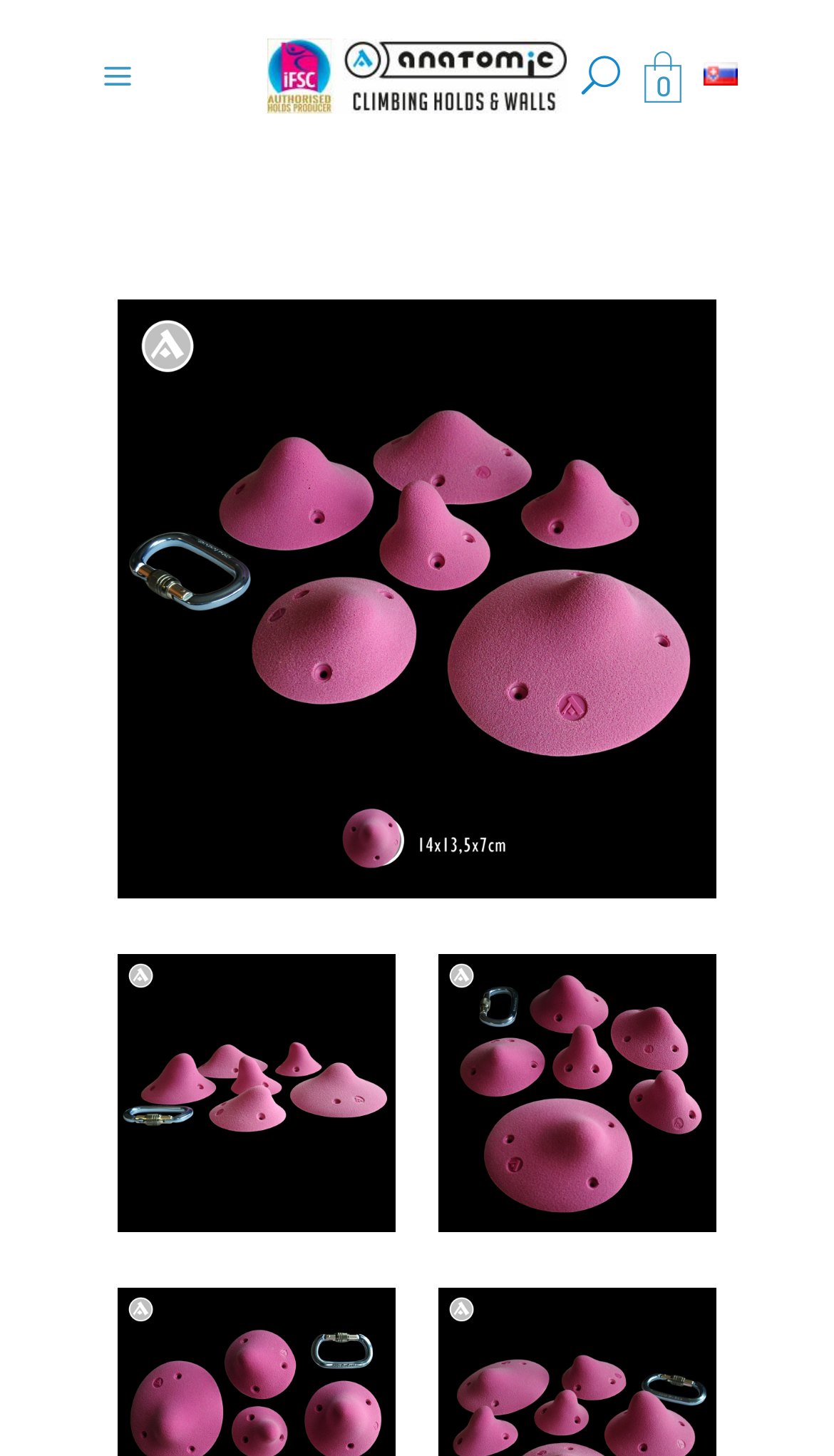Given the webpage screenshot, identify the bounding box of the UI element that matches this description: "parent_node: 0".

[0.697, 0.038, 0.744, 0.065]